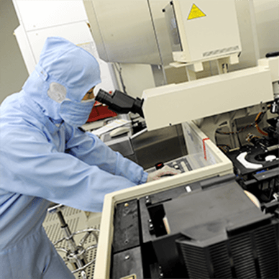Describe the scene depicted in the image with great detail.

The image showcases a technician working in a cleanroom environment, crucial for semiconductor manufacturing. Dressed in a full protective suit, including a mask and hood, the technician is engaged in operating sophisticated equipment. The background reveals various high-tech instruments and machinery, indicative of a wafer fabrication facility. The focus on cleanliness and contamination control is essential in this setting, emphasizing the meticulous nature of the work involved in producing semiconductors. This scene encapsulates the precision and high standards required in modern manufacturing processes within the tech industry.